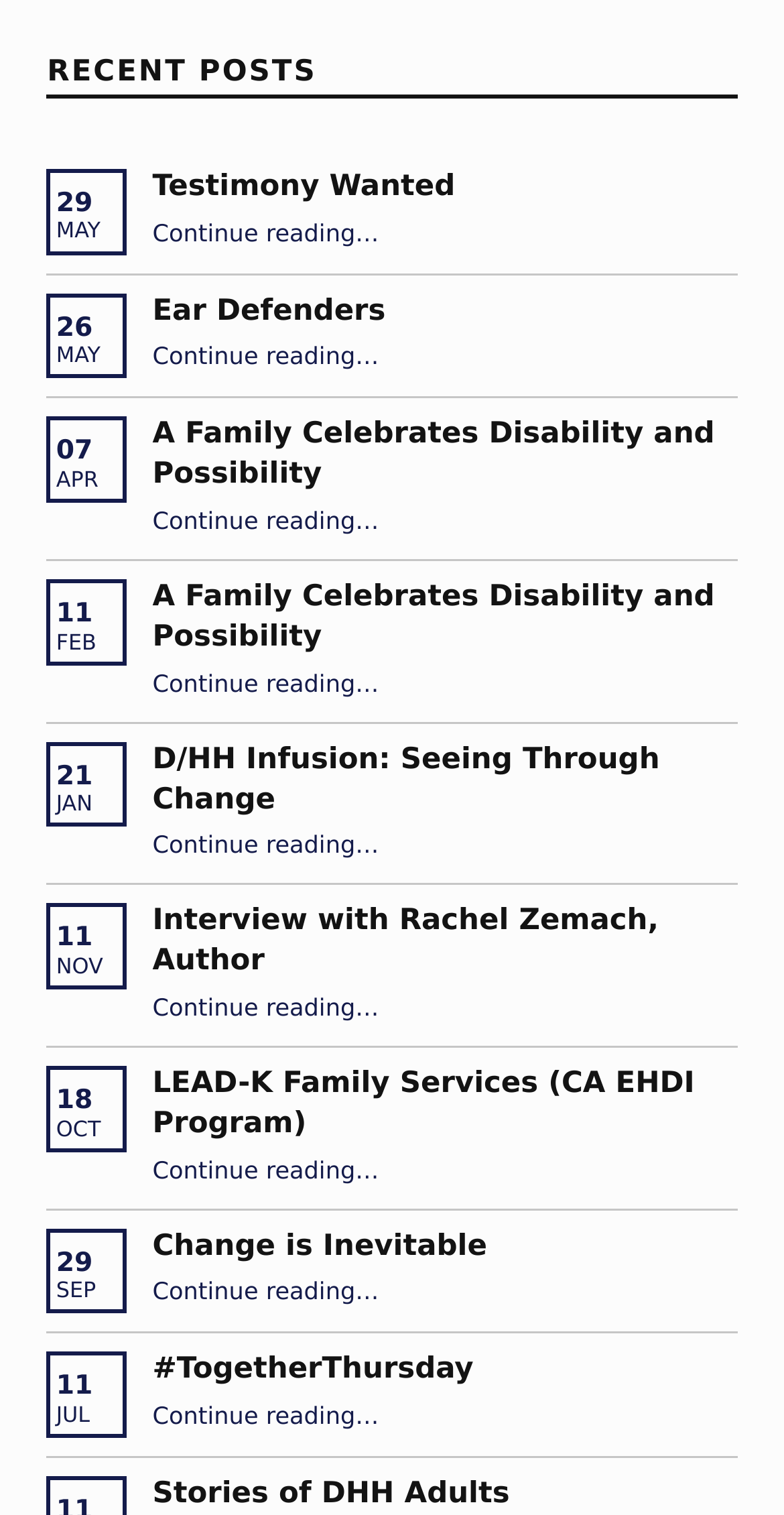How many articles are on this webpage?
Answer the question with a single word or phrase derived from the image.

9